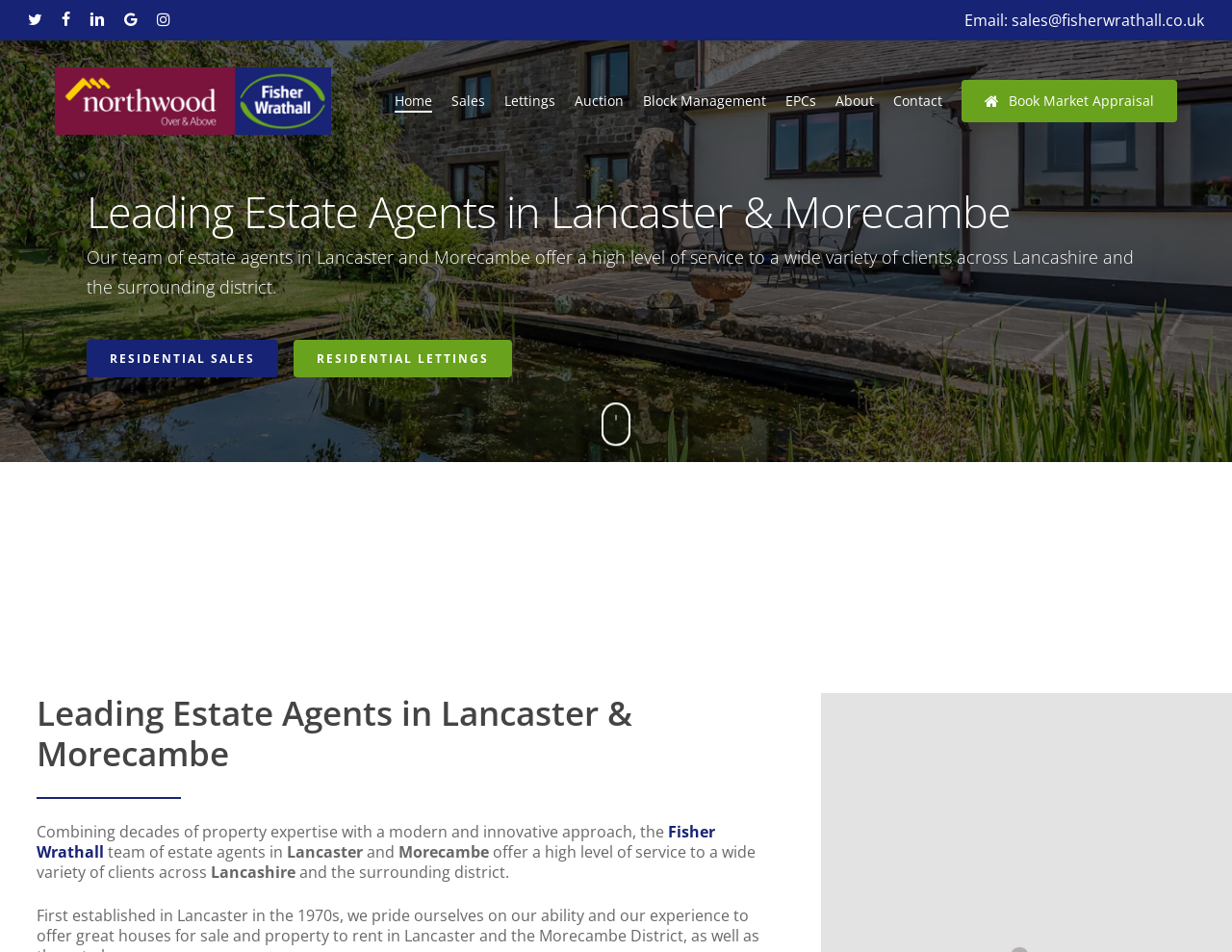Reply to the question with a brief word or phrase: What social media platforms does Fisher Wrathall have a presence on?

Twitter, Facebook, LinkedIn, Google Plus, Instagram